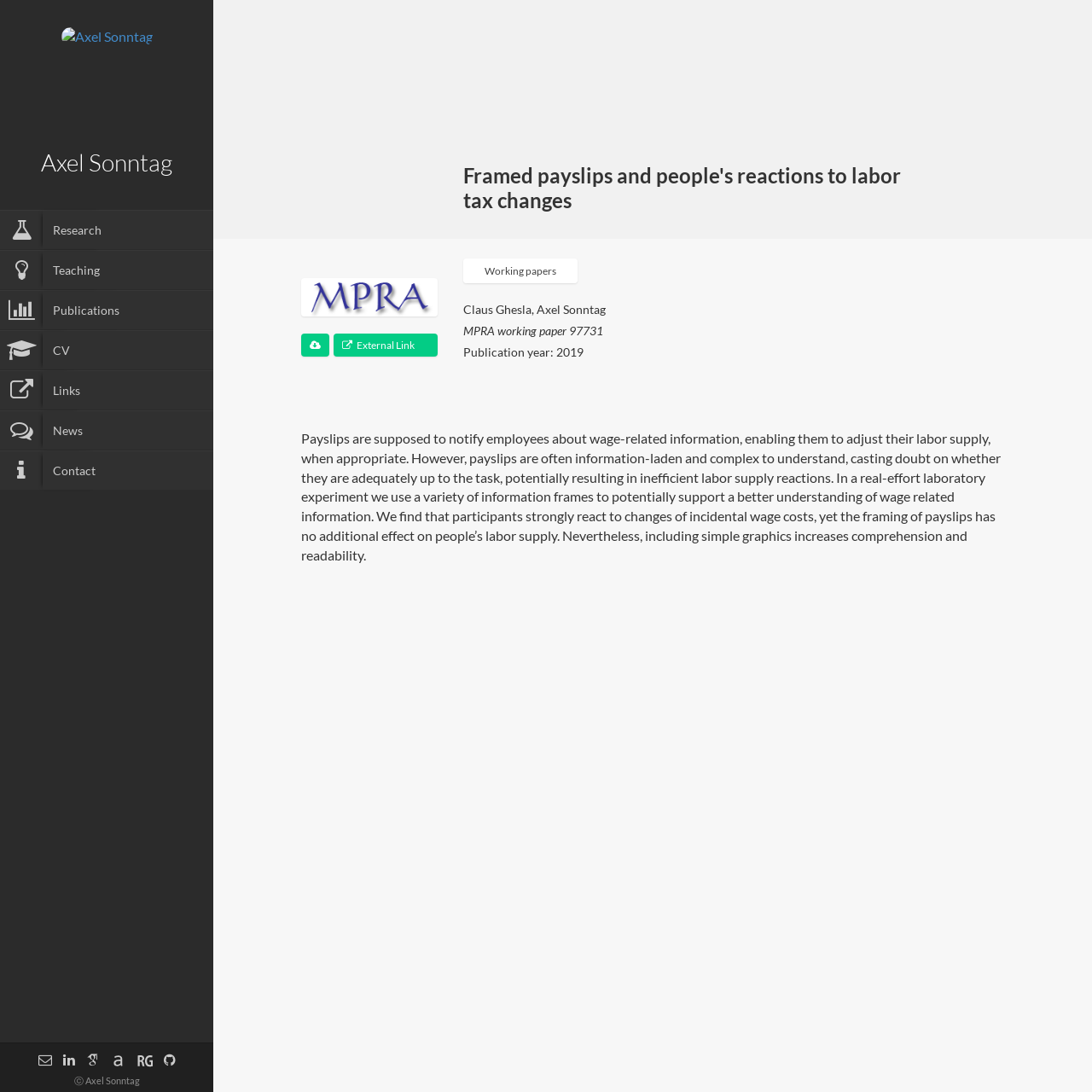What is the year of publication of the working paper?
Using the image as a reference, deliver a detailed and thorough answer to the question.

The year of publication of the working paper can be found in the main content section, where it is listed as 'Publication year: 2019'. This information is provided in the text, along with other details about the working paper.